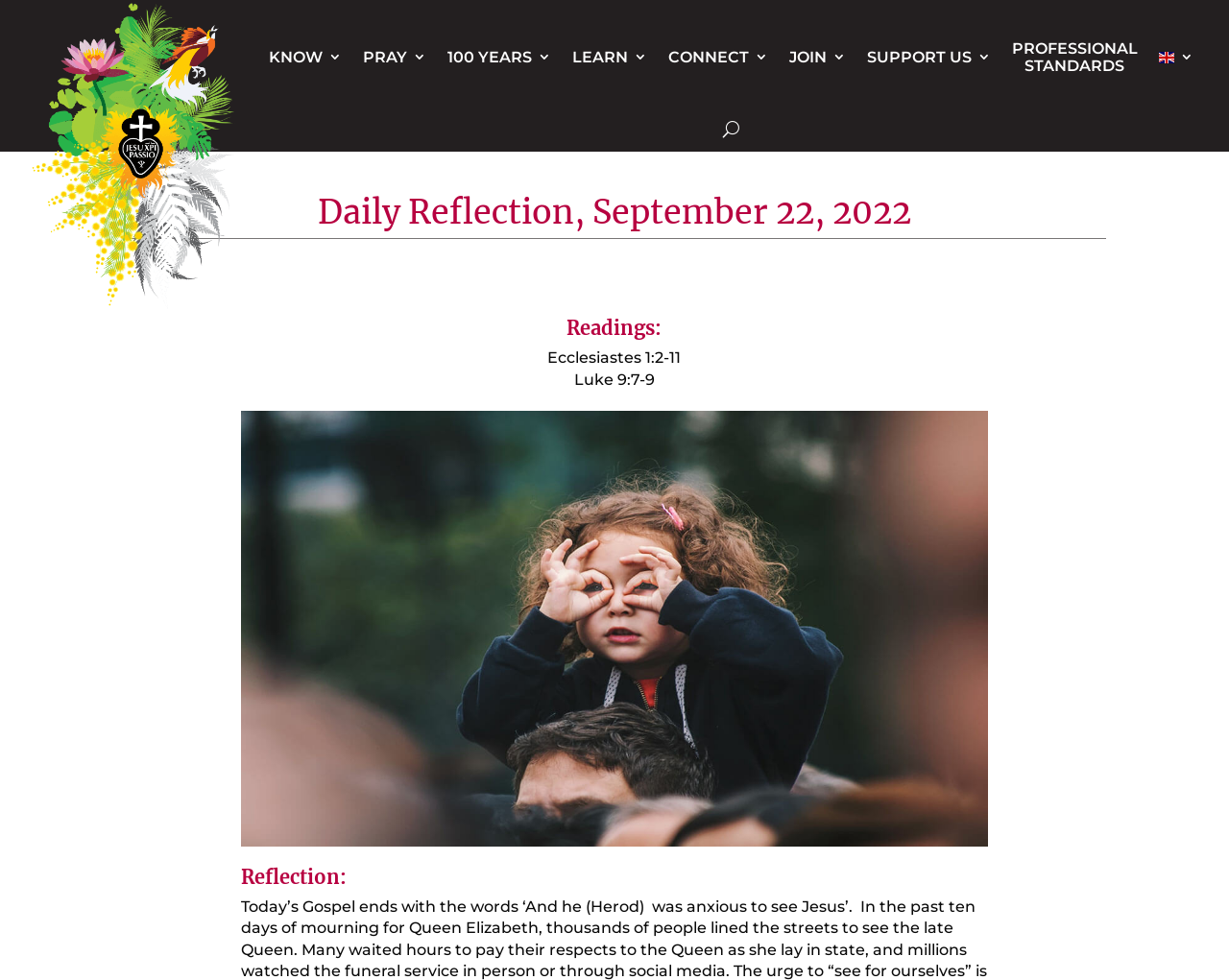Summarize the webpage in an elaborate manner.

The webpage is a daily reflection page from The Passionists, dated September 22, 2022. At the top, there are several links arranged horizontally, including "KNOW 3", "PRAY 3", "100 YEARS 3", "LEARN 3", "CONNECT 3", "JOIN 3", "SUPPORT US 3", and "PROFESSIONAL STANDARDS". These links are positioned in the top section of the page, with the first link starting from the left edge and the last link ending near the right edge. 

Below these links, there is a button labeled "U" positioned near the center of the page. 

The main content of the page is divided into three sections. The first section is a heading that displays the title "Daily Reflection, September 22, 2022". 

The second section is a subheading labeled "Readings:", which is followed by two lines of text: "Ecclesiastes 1:2-11" and "Luke 9:7-9". These texts are positioned below the title and are centered on the page.

The third section is a subheading labeled "Reflection:", which is positioned at the bottom of the page. Above this section, there is a large image that spans most of the page's width. 

Additionally, there is a small image of a flag labeled "en" positioned at the top right corner of the page, indicating the language of the content.